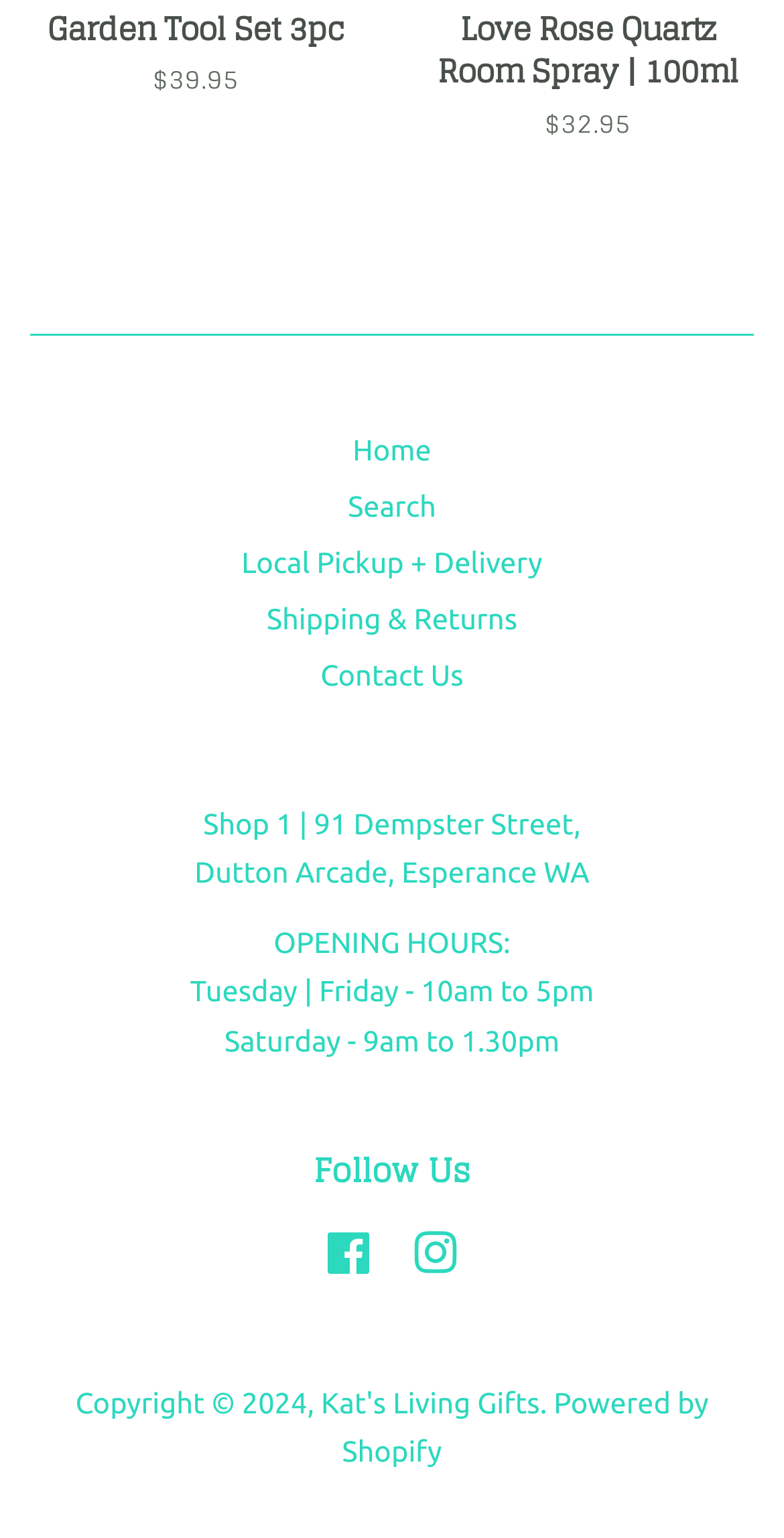Answer the question using only one word or a concise phrase: What are the opening hours on Saturday?

9am to 1.30pm